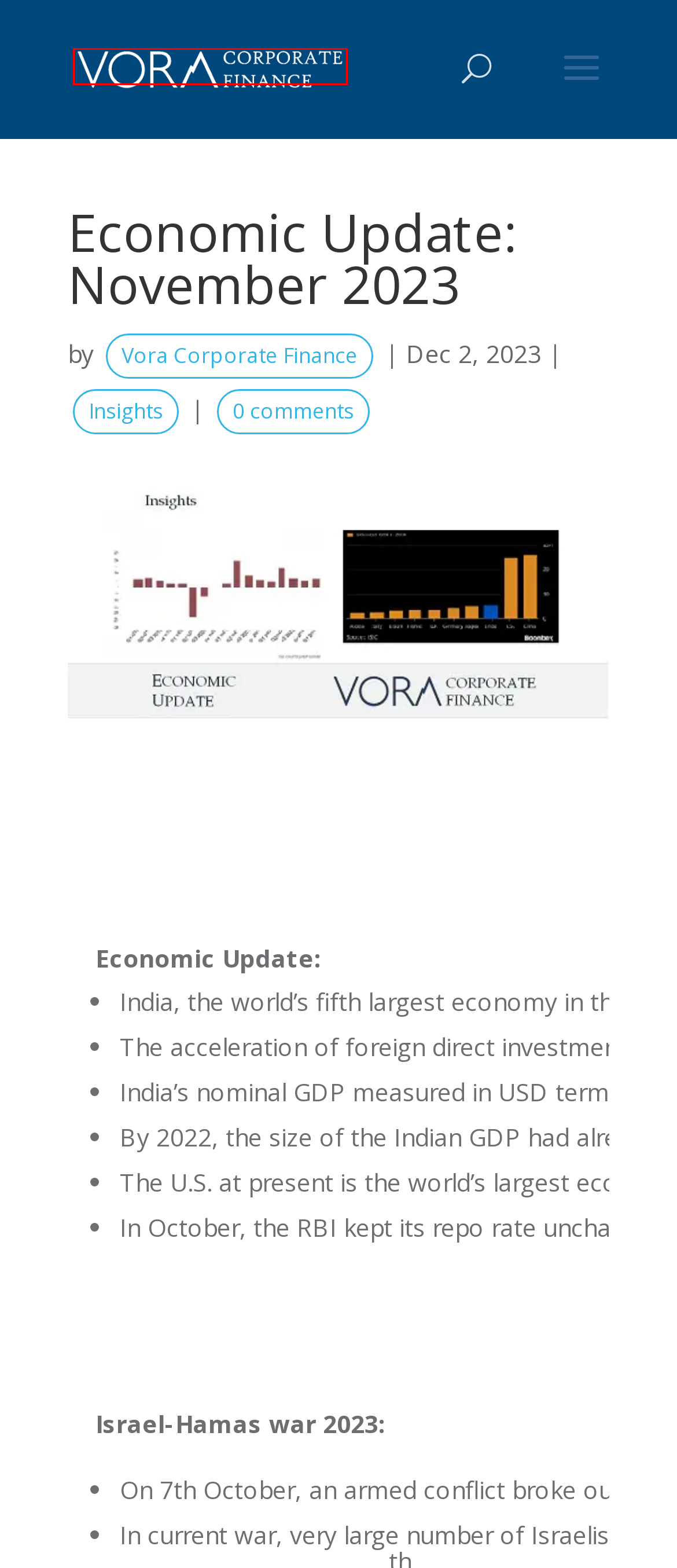You’re provided with a screenshot of a webpage that has a red bounding box around an element. Choose the best matching webpage description for the new page after clicking the element in the red box. The options are:
A. Home - Vora Corporate Finance
B. Insights Archives - Vora Corporate Finance
C. Debt Syndication Archives - Vora Corporate Finance
D. Vora Corporate Finance, Author at Vora Corporate Finance
E. CAA Capital Market Update: March 2024 - Vora Corporate Finance
F. Articles Archives - Vora Corporate Finance
G. Merger & Acquisitions Archives - Vora Corporate Finance
H. Credit Rating Advisory Archives - Vora Corporate Finance

A